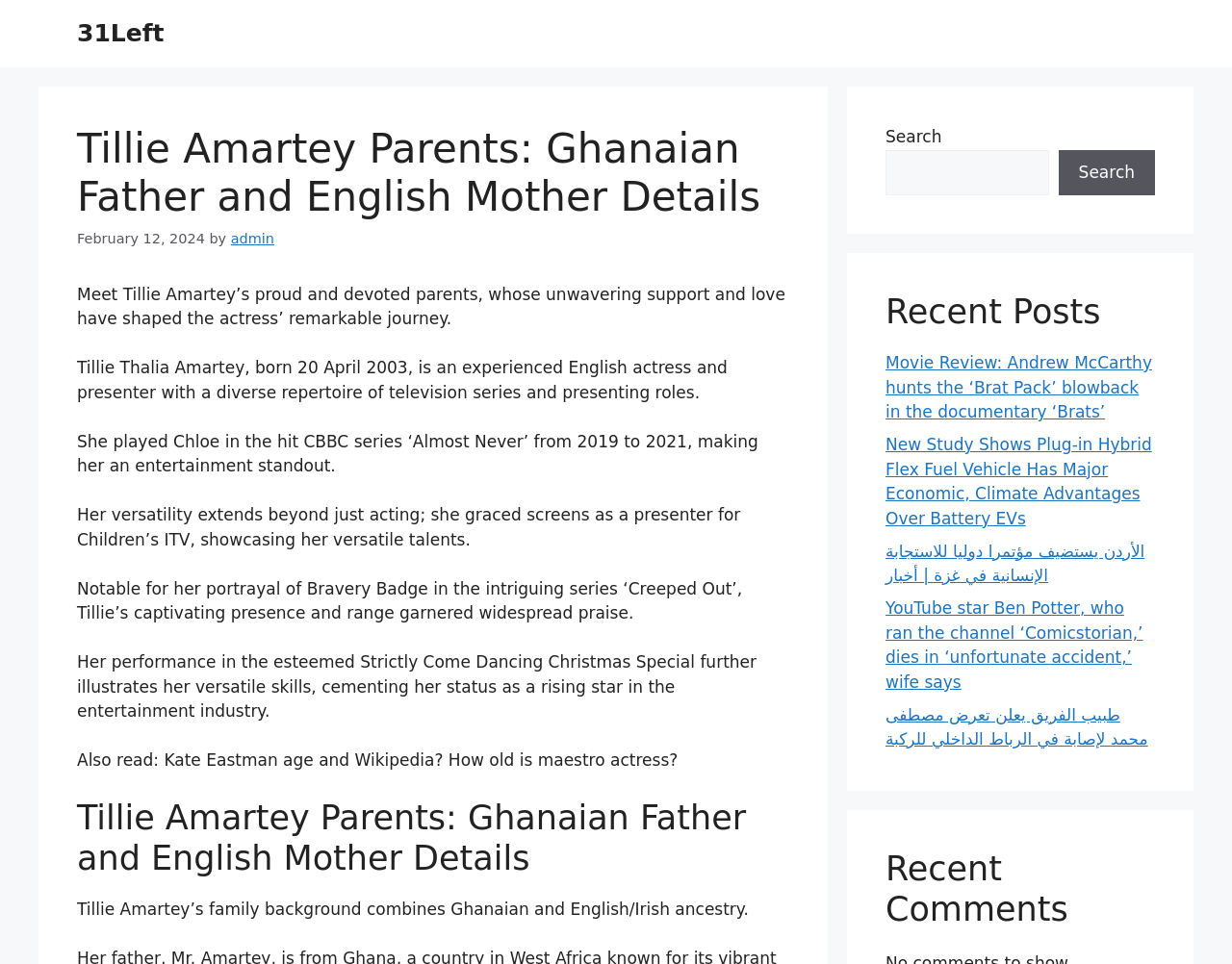Provide a thorough summary of the webpage.

This webpage is about Tillie Amartey, an English actress and presenter. At the top, there is a banner with a link to "31Left" on the left side. Below the banner, there is a heading that reads "Tillie Amartey Parents: Ghanaian Father and English Mother Details" followed by a time stamp indicating the article was published on February 12, 2024, and the author's name, "admin".

The main content of the webpage is divided into several paragraphs that provide information about Tillie Amartey's life and career. The text describes her as an experienced actress and presenter with a diverse repertoire of television series and presenting roles. It mentions her roles in various TV series, including "Almost Never" and "Creeped Out", as well as her work as a presenter for Children's ITV.

Below the main content, there is a section with a heading "Also read:" followed by a link to an article about Kate Eastman. Then, there is another section that provides more information about Tillie Amartey's family background, stating that she has Ghanaian and English/Irish ancestry.

On the right side of the webpage, there is a complementary section that contains a search bar with a button and a heading "Recent Posts" followed by a list of links to various articles, including movie reviews, news articles, and YouTube-related news. Below the list of recent posts, there is a heading "Recent Comments".